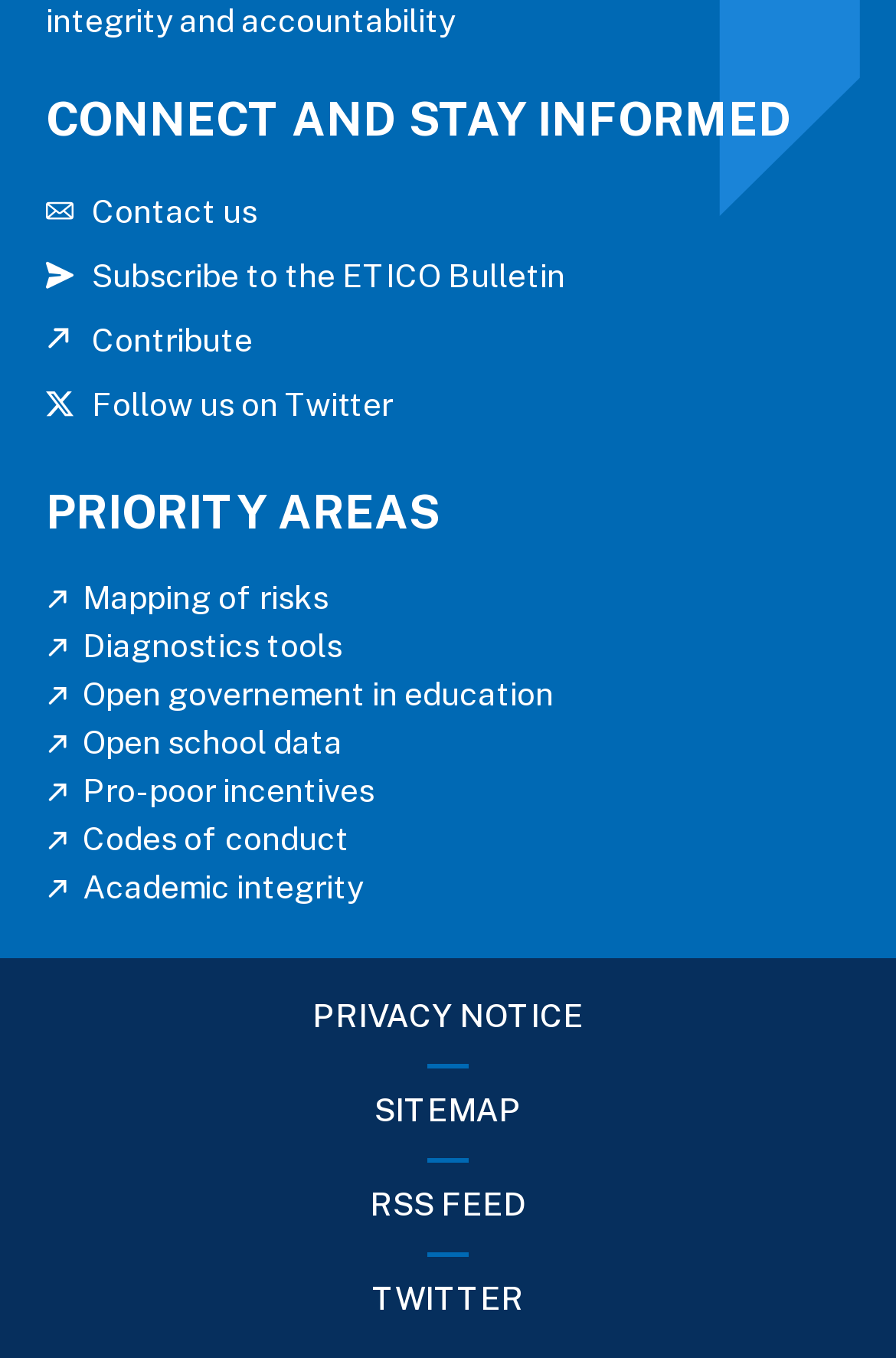Can you provide the bounding box coordinates for the element that should be clicked to implement the instruction: "View Mapping of risks"?

[0.051, 0.427, 0.367, 0.454]